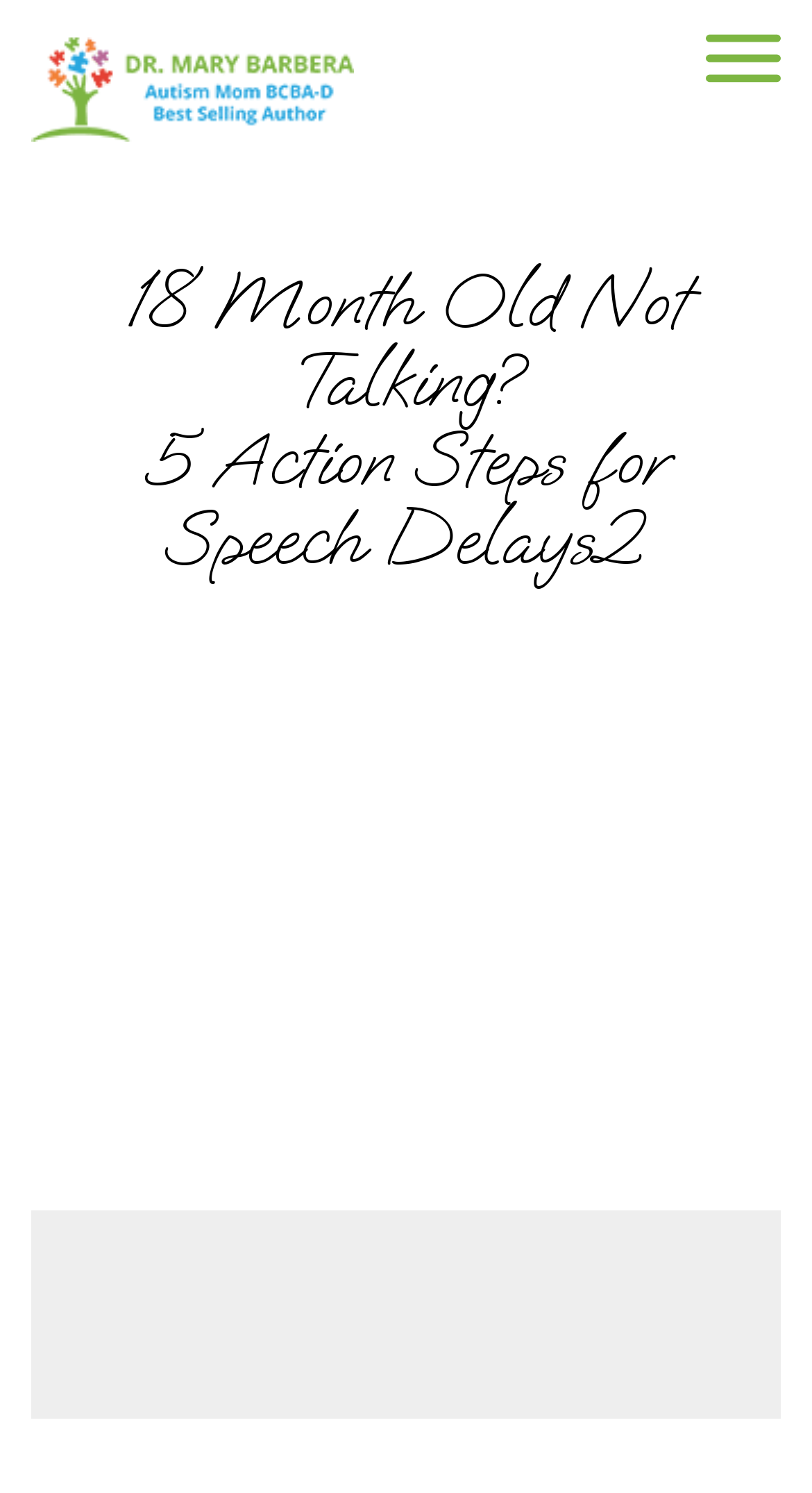How many links are present on the top section of the webpage?
Analyze the screenshot and provide a detailed answer to the question.

By analyzing the bounding box coordinates, I found two links located at the top section of the webpage, one on the left side and another on the right side, both with relatively small y1 and y2 values.